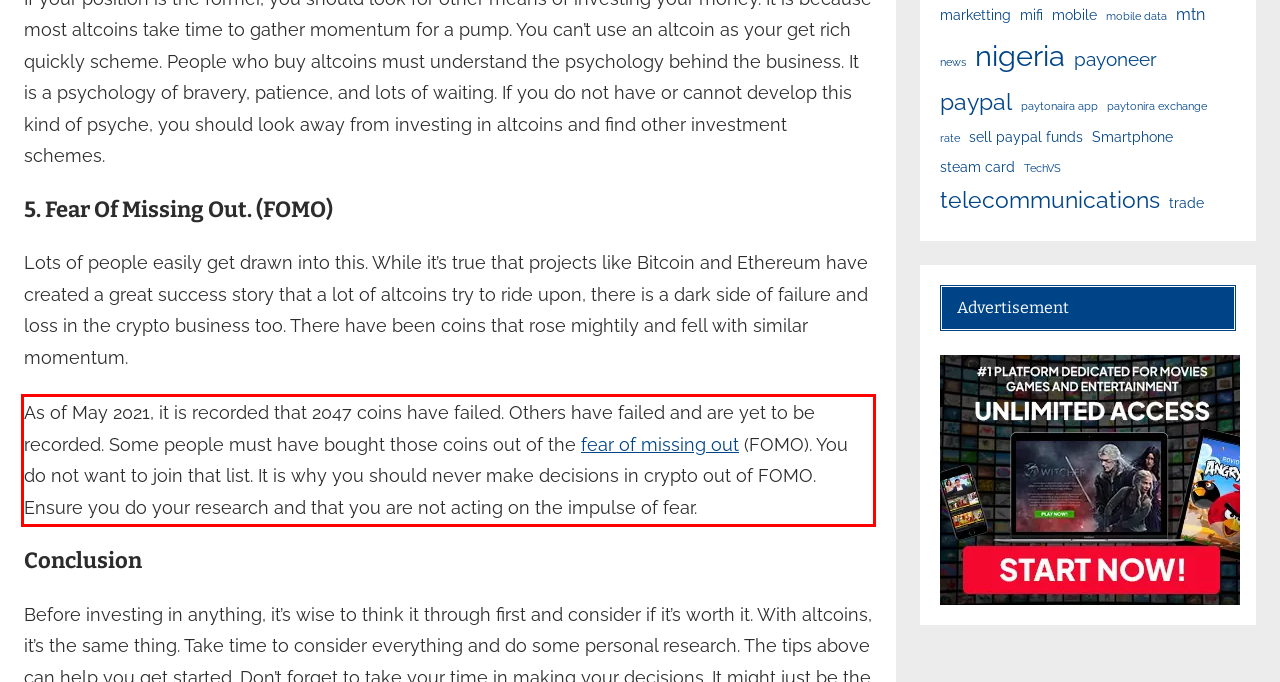Using the webpage screenshot, recognize and capture the text within the red bounding box.

As of May 2021, it is recorded that 2047 coins have failed. Others have failed and are yet to be recorded. Some people must have bought those coins out of the fear of missing out (FOMO). You do not want to join that list. It is why you should never make decisions in crypto out of FOMO. Ensure you do your research and that you are not acting on the impulse of fear.